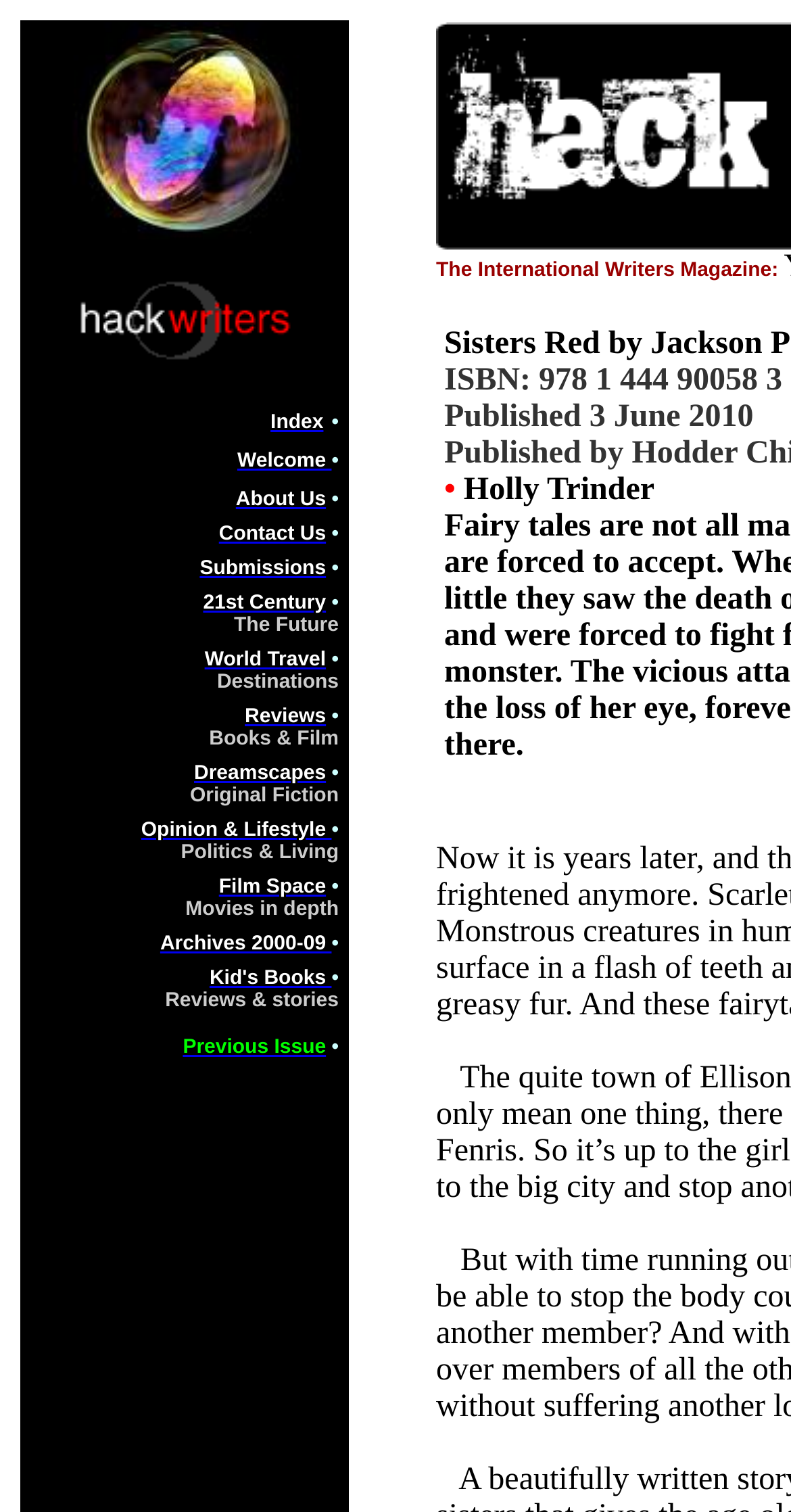Answer the question briefly using a single word or phrase: 
What is the name of the magazine published by Hodder?

The International Writers Magazine